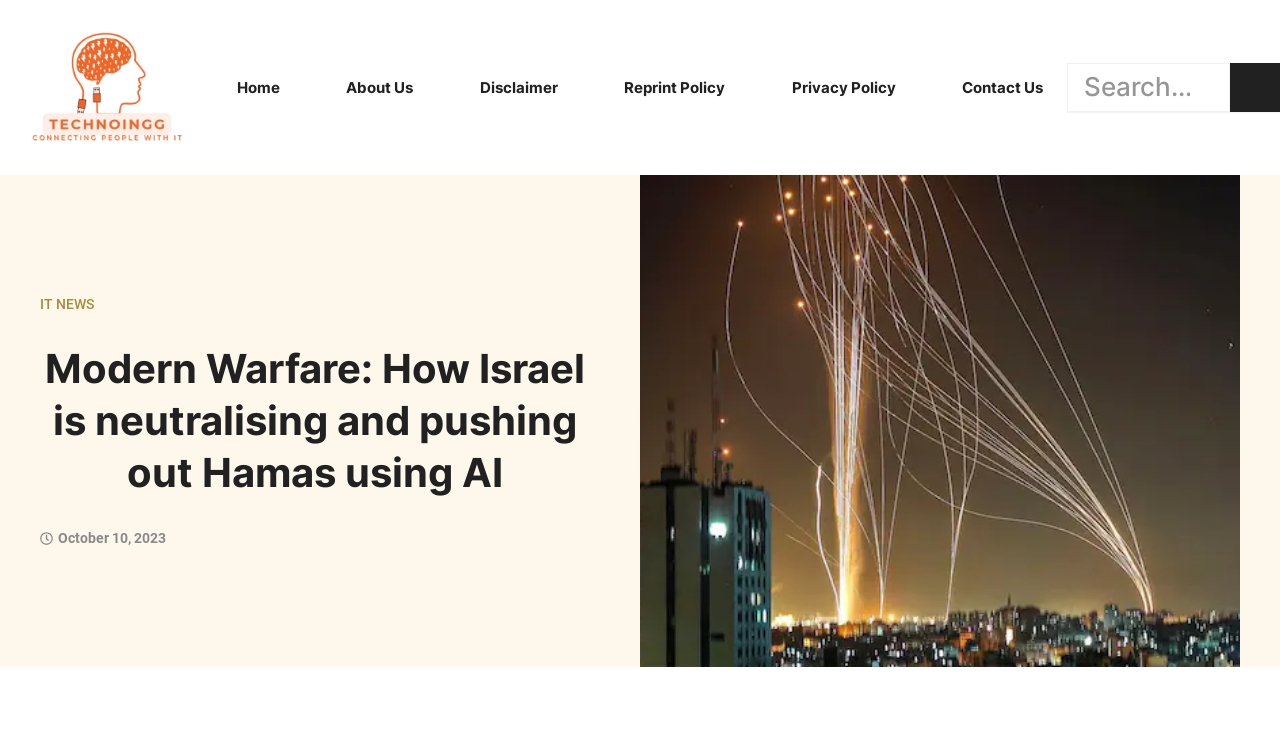What is the topic of the article?
Refer to the image and provide a concise answer in one word or phrase.

Modern Warfare